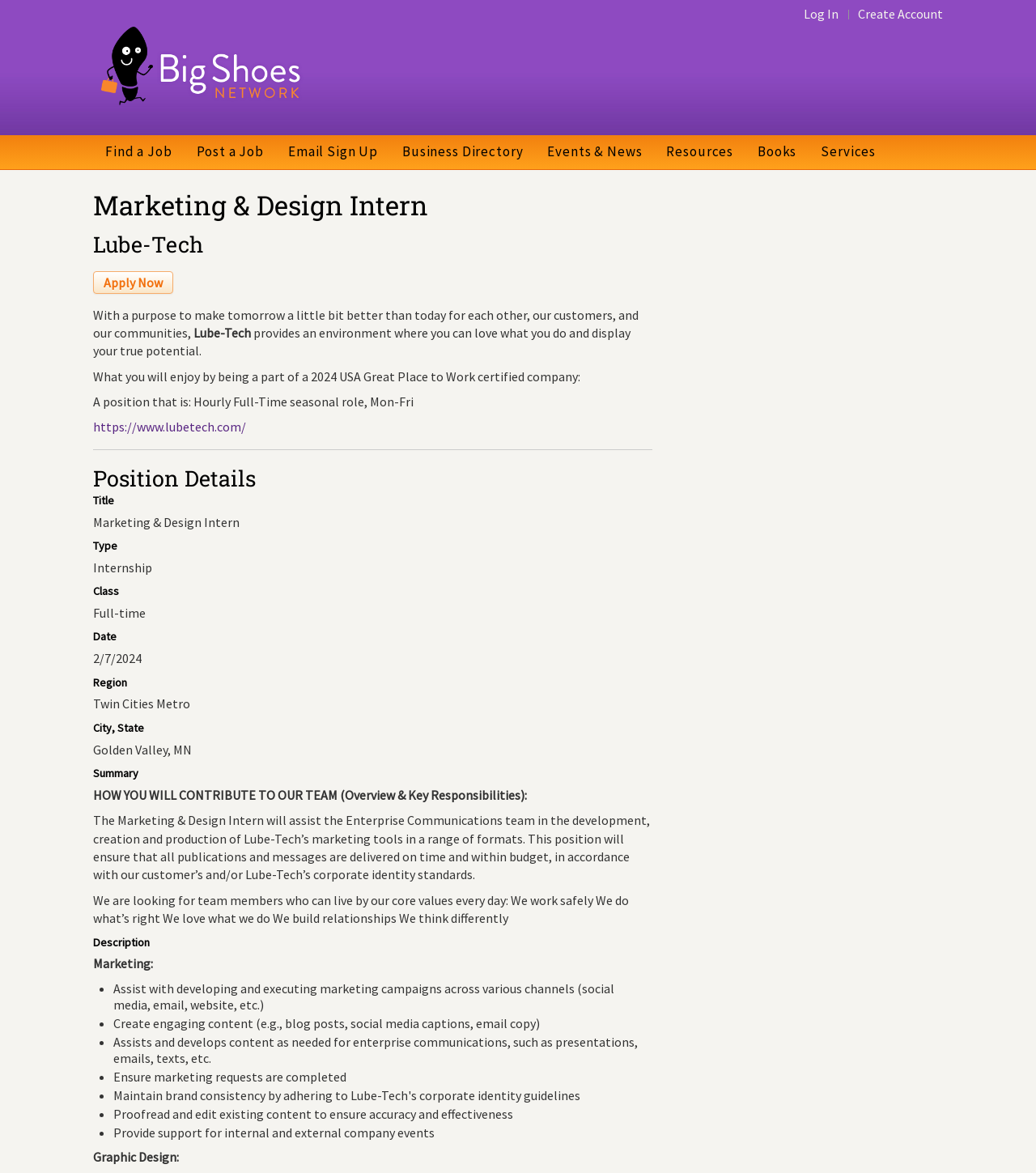What is the company name of the internship?
Look at the image and answer the question with a single word or phrase.

Lube-Tech